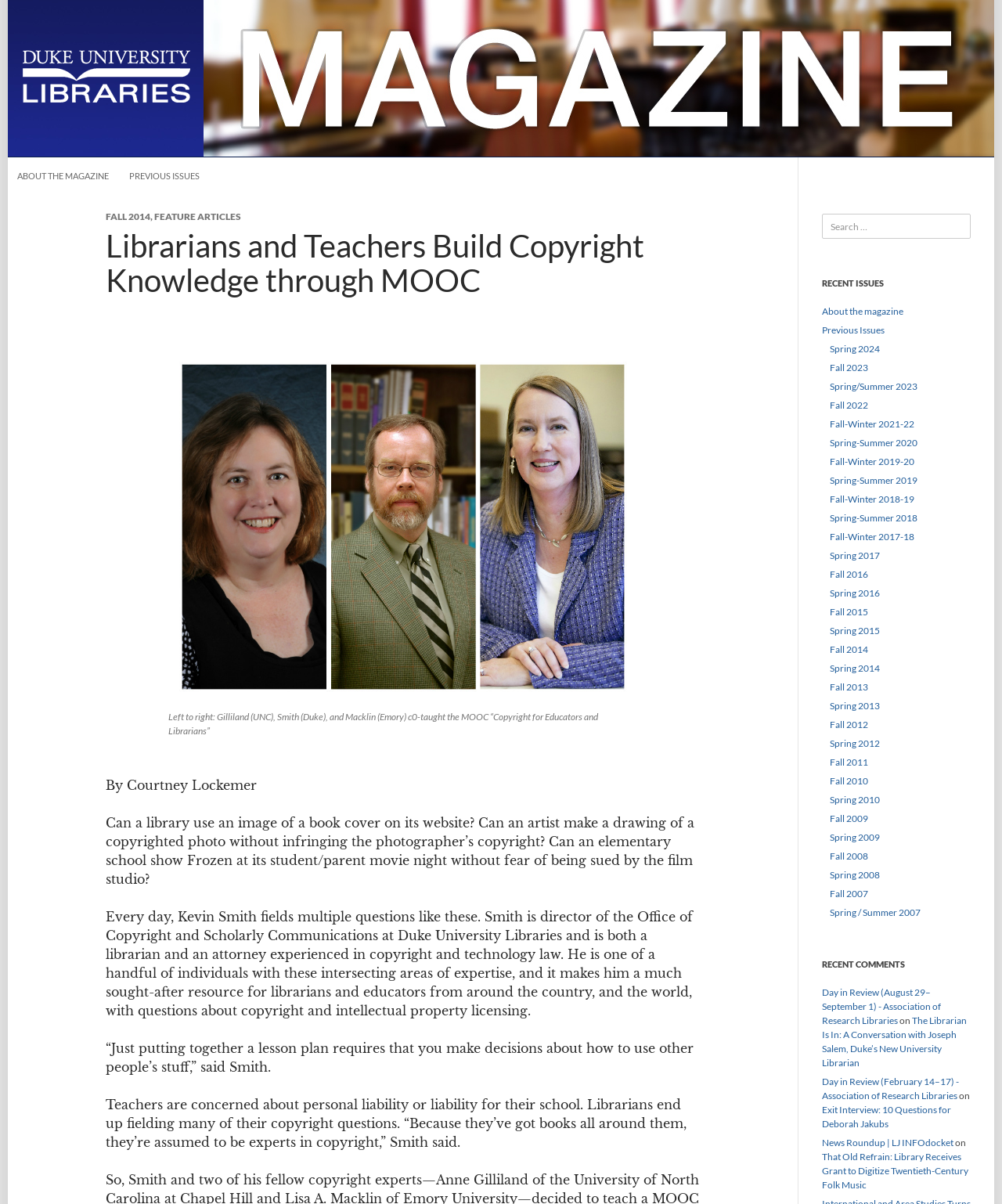Please locate the bounding box coordinates for the element that should be clicked to achieve the following instruction: "View previous issues". Ensure the coordinates are given as four float numbers between 0 and 1, i.e., [left, top, right, bottom].

[0.12, 0.131, 0.209, 0.162]